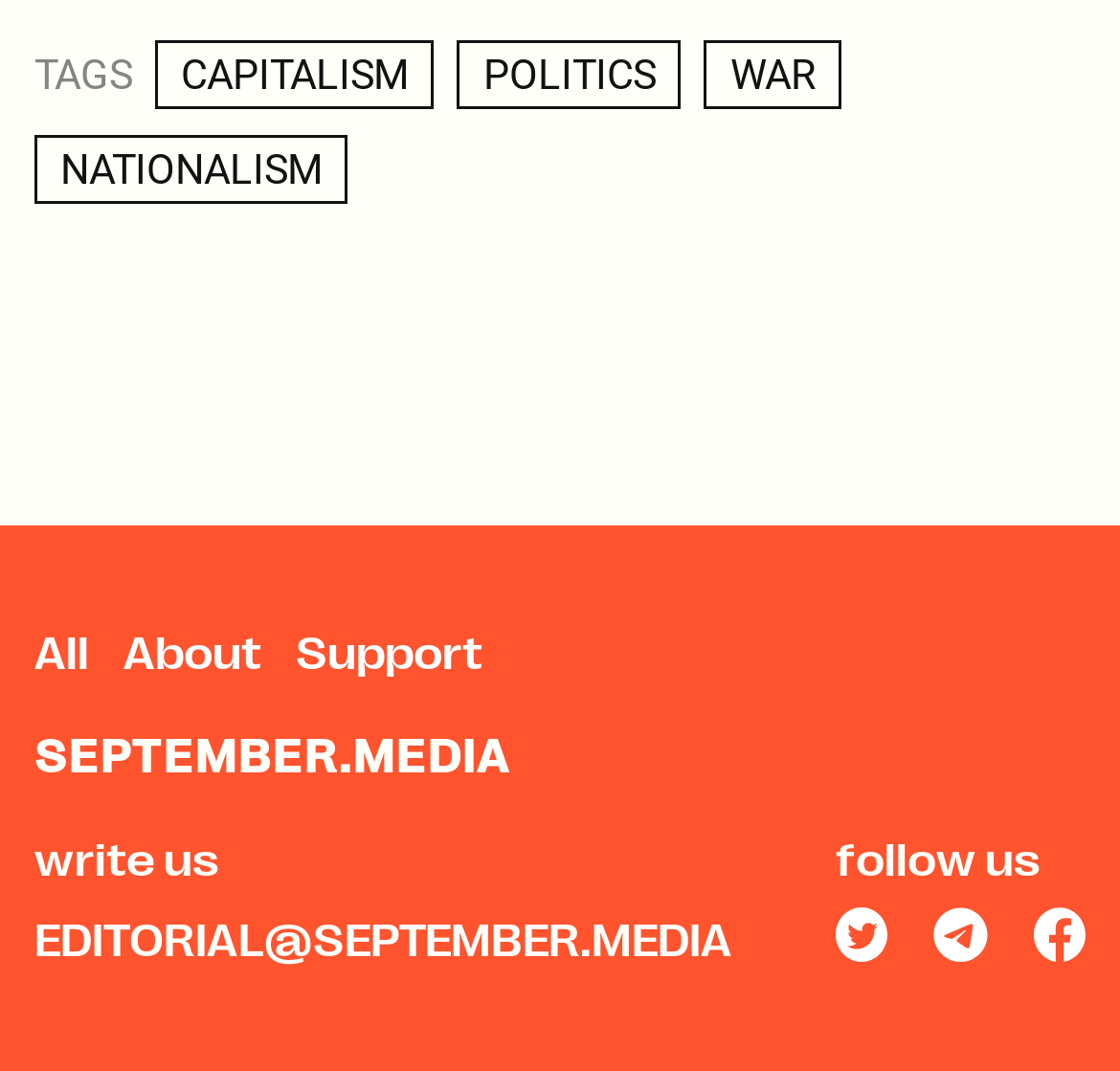Determine the coordinates of the bounding box for the clickable area needed to execute this instruction: "Click on 'In the beginning'".

None